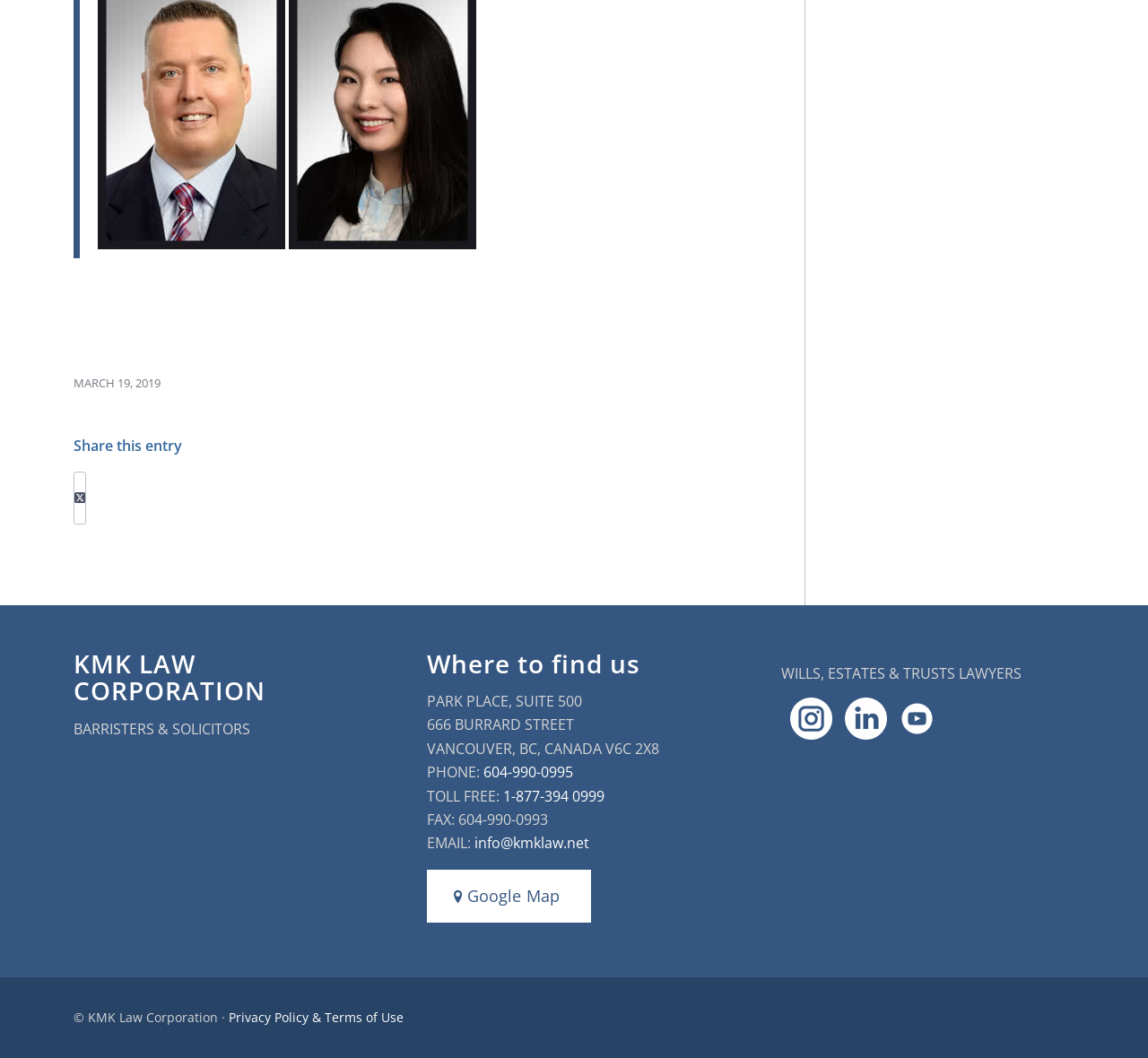Provide a single word or phrase to answer the given question: 
What is the fax number of the law corporation?

604-990-0993